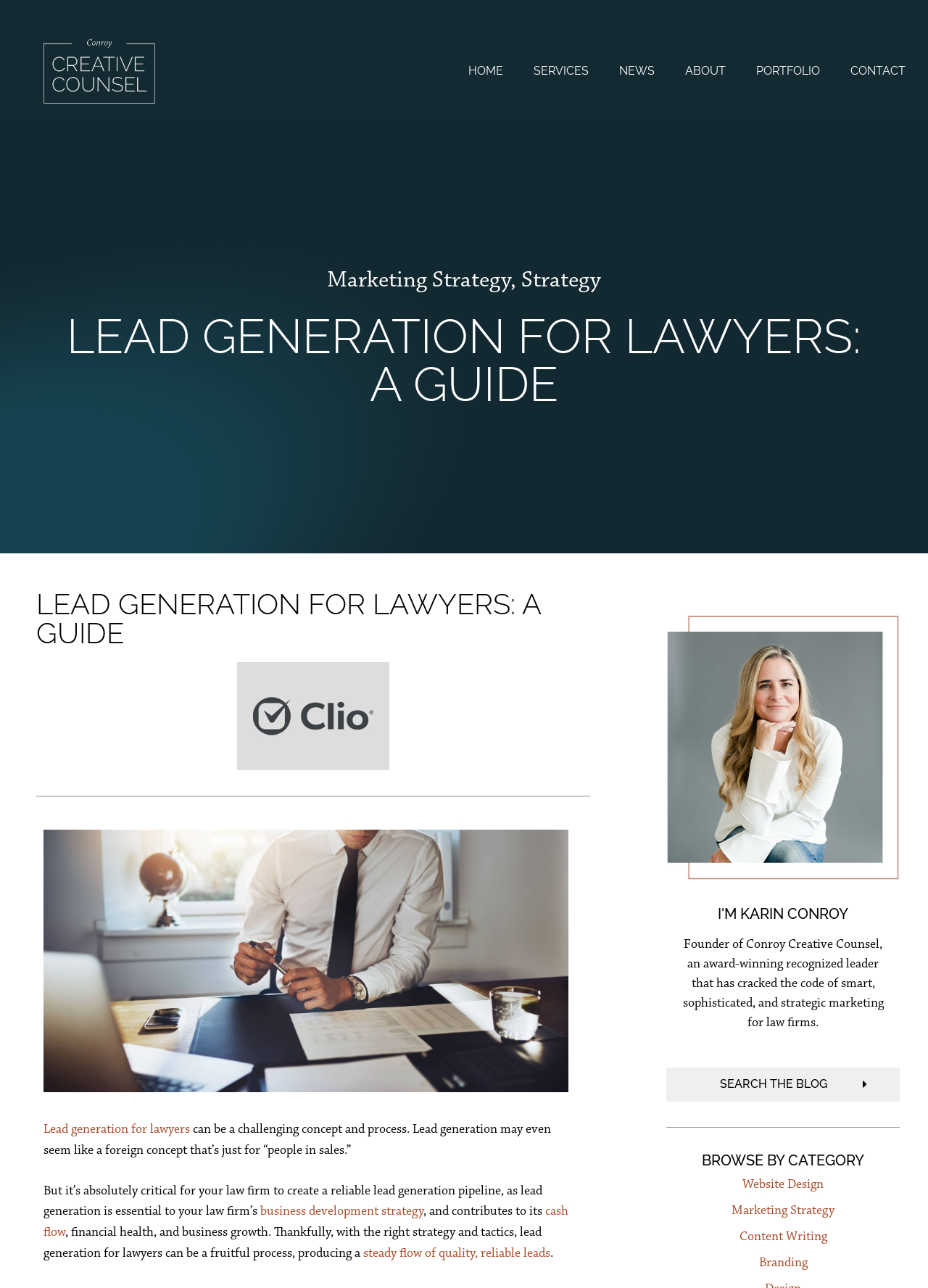Please answer the following question as detailed as possible based on the image: 
What is the purpose of lead generation for law firms?

The purpose of lead generation can be inferred from the text which states that 'lead generation is essential to your law firm’s business development strategy, cash flow, financial health, and business growth'.